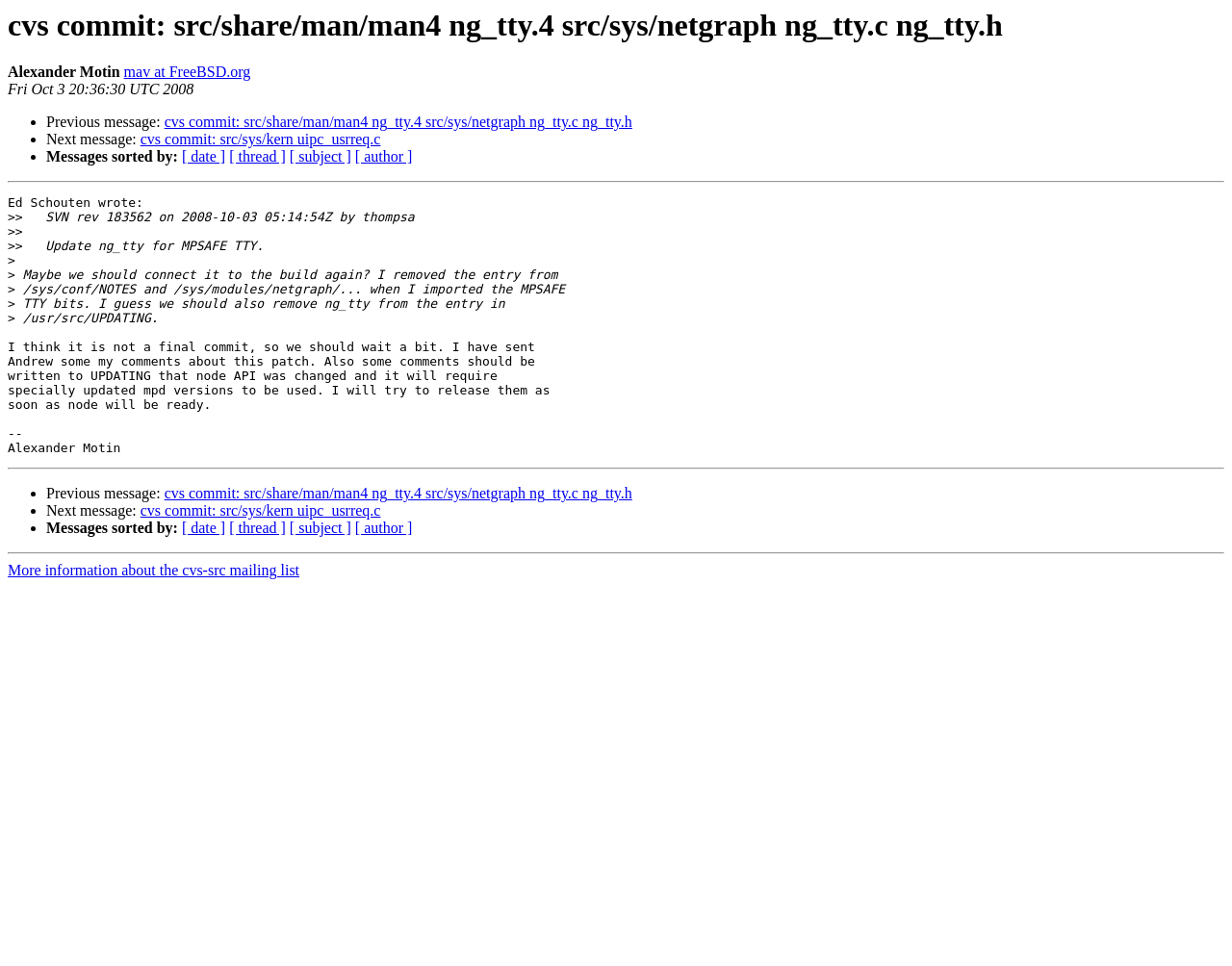Determine the bounding box coordinates of the clickable area required to perform the following instruction: "Get more information about the cvs-src mailing list". The coordinates should be represented as four float numbers between 0 and 1: [left, top, right, bottom].

[0.006, 0.582, 0.243, 0.599]